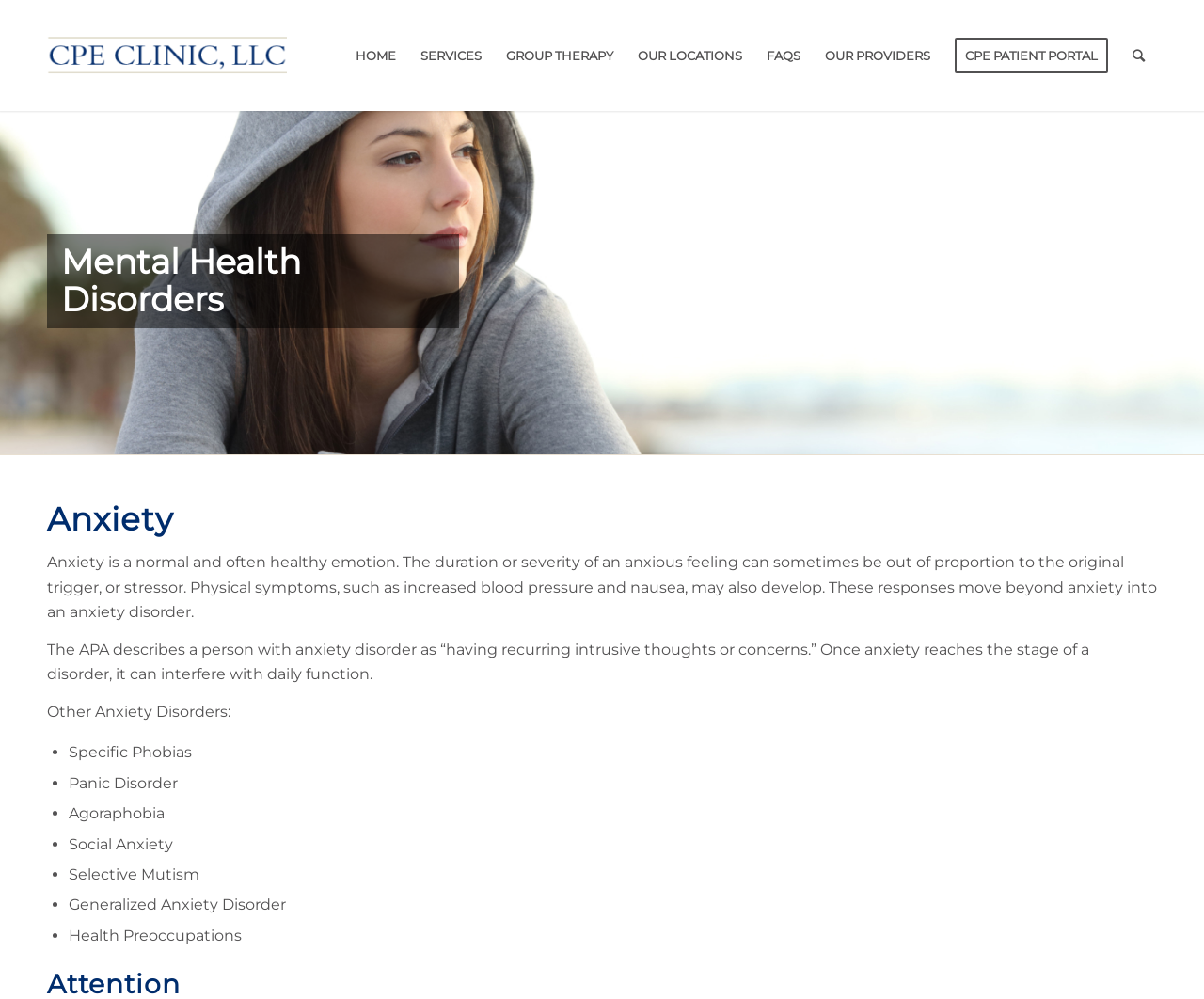Please identify the bounding box coordinates of the area that needs to be clicked to fulfill the following instruction: "Click on OUR LOCATIONS."

[0.52, 0.0, 0.627, 0.111]